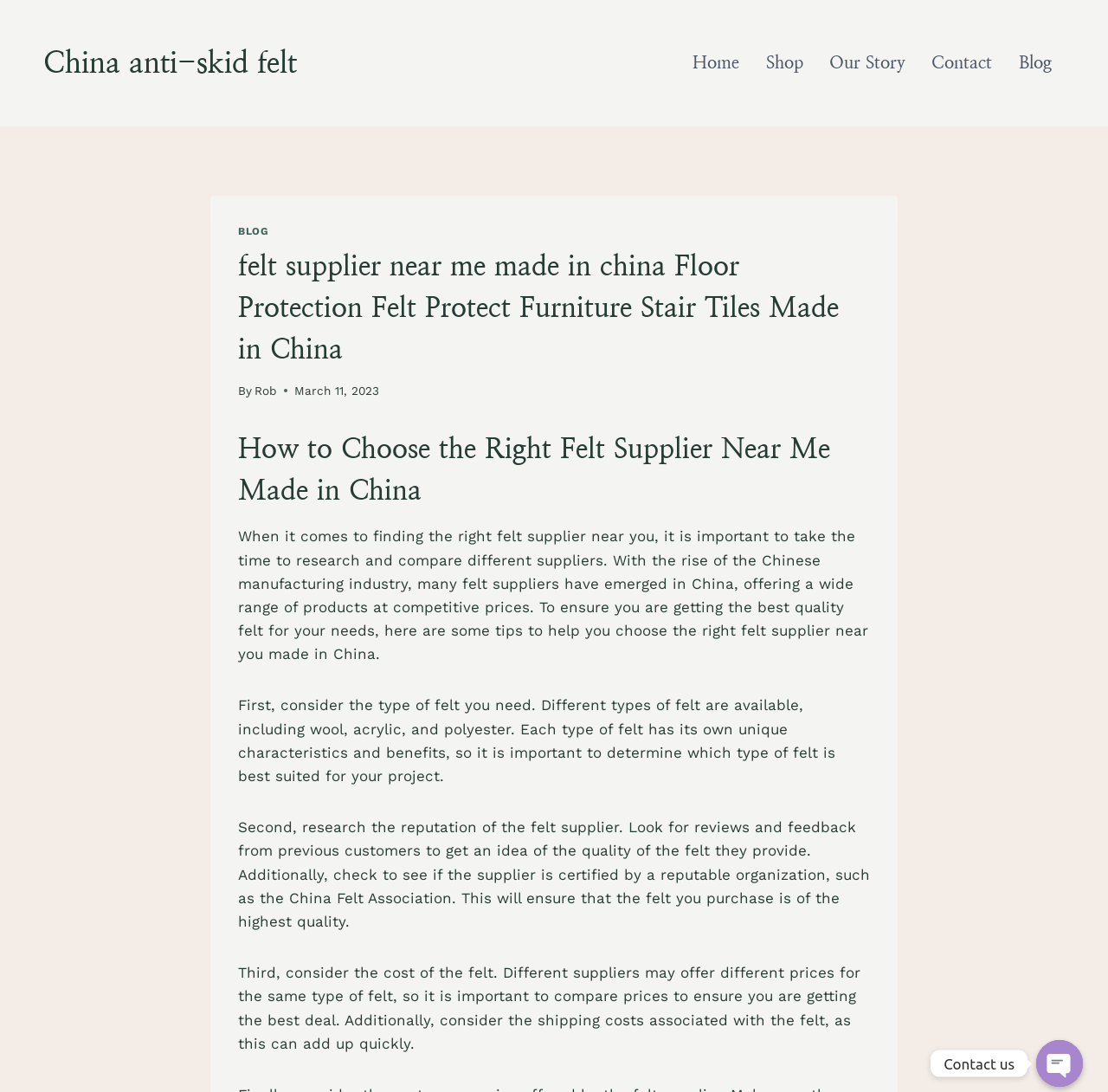Utilize the details in the image to thoroughly answer the following question: What is the purpose of the article?

The article appears to be providing guidance on how to choose the right felt supplier near you made in China, and it offers several tips to help with the selection process.